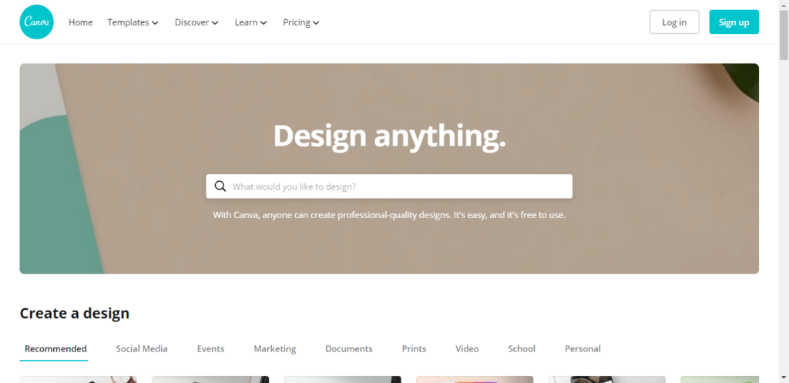Create a detailed narrative that captures the essence of the image.

The image showcases the Canva website's design interface, highlighting its core feature that allows users to "Design anything." A prominent search bar invites users to specify what they wish to create, reflecting Canva's user-friendly approach. Accompanying this call to action is a message emphasizing that anyone can create professional-quality designs easily and for free. Below the main design prompt, categories for different design projects are presented, including options like social media, marketing, and documents, illustrating the versatility of Canva's design capabilities. The overall aesthetic combines a modern layout with a warm color palette, enhancing the inviting nature of the platform.